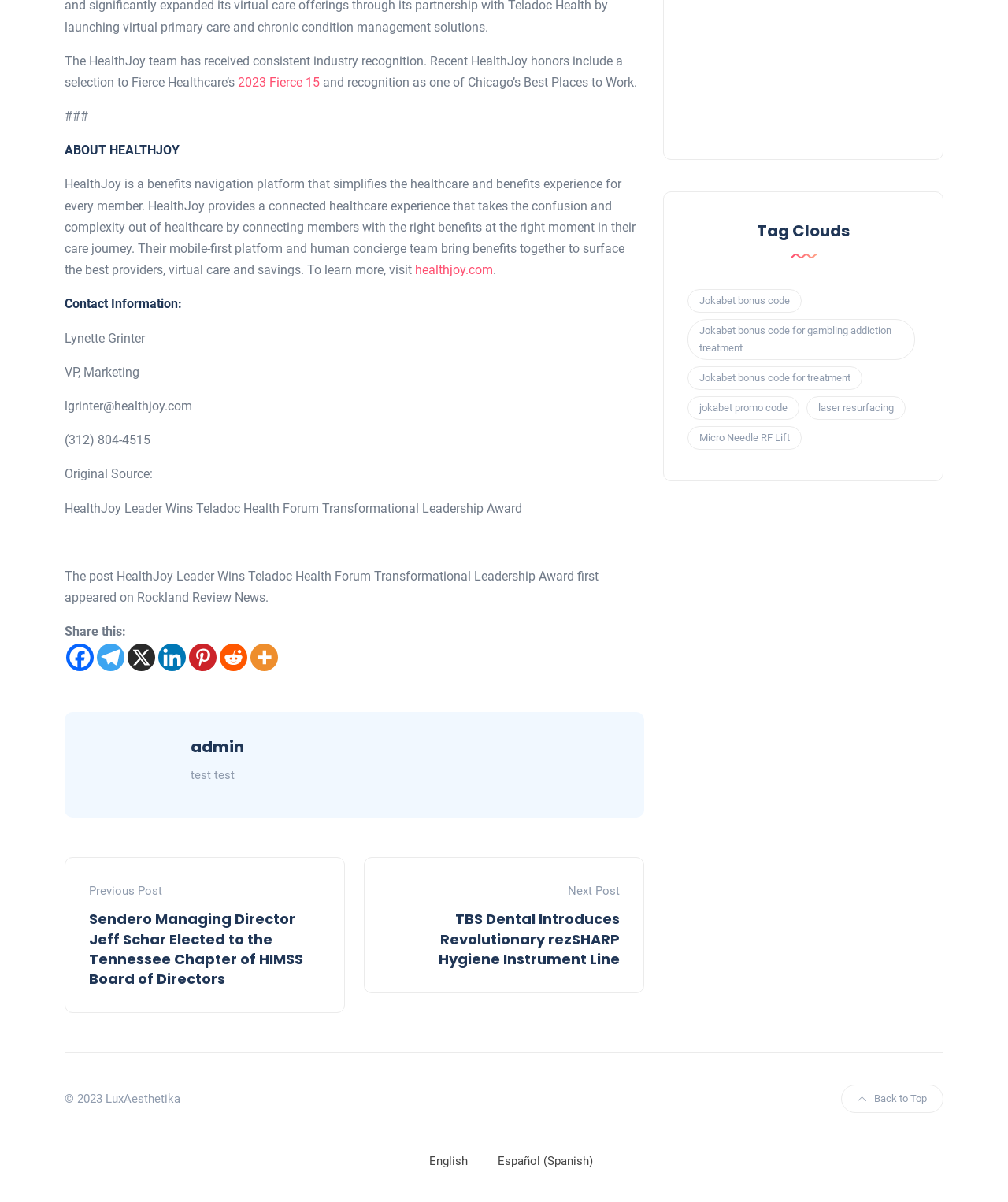Identify the bounding box coordinates of the element to click to follow this instruction: 'go to home page'. Ensure the coordinates are four float values between 0 and 1, provided as [left, top, right, bottom].

None